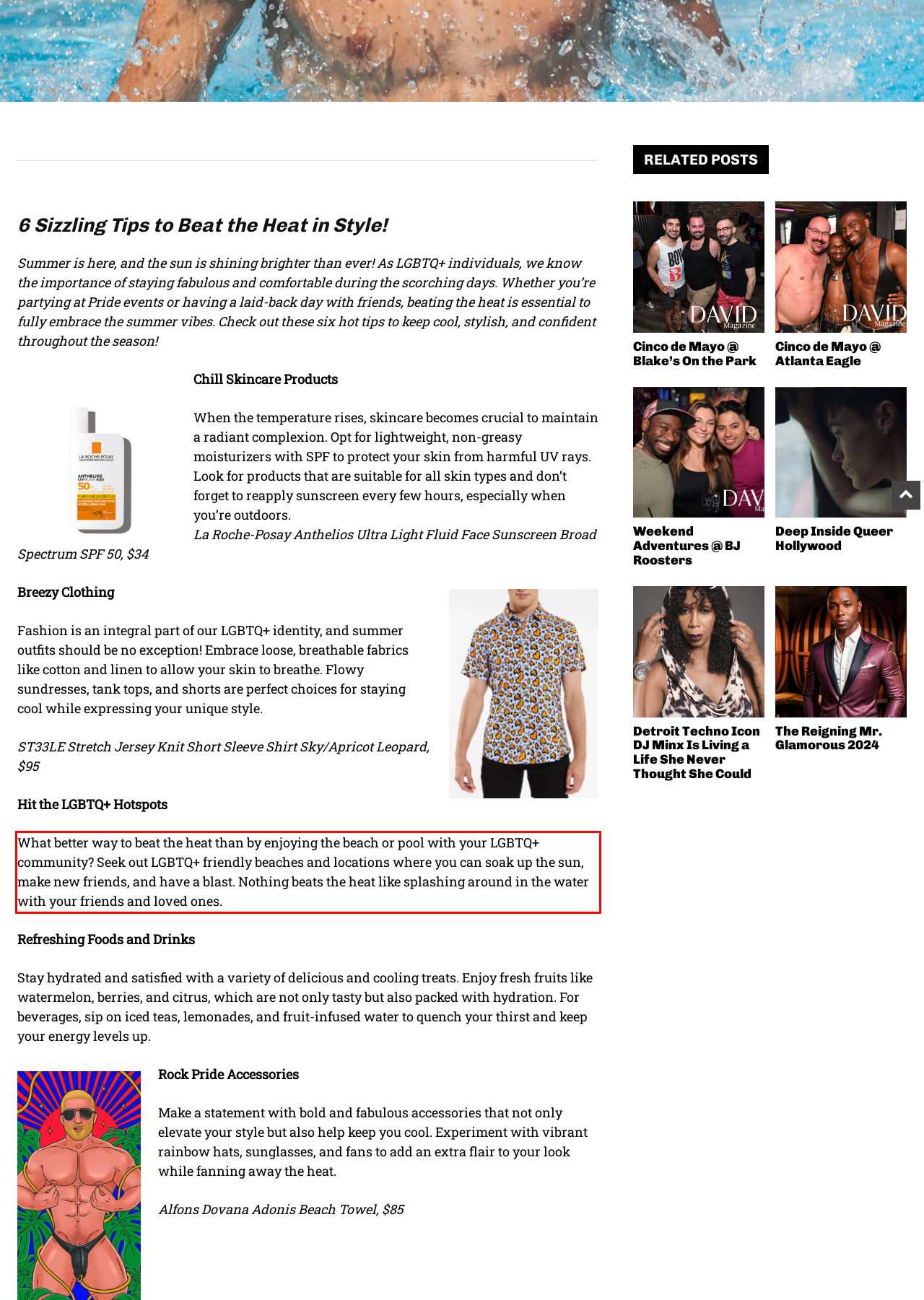Within the screenshot of the webpage, there is a red rectangle. Please recognize and generate the text content inside this red bounding box.

What better way to beat the heat than by enjoying the beach or pool with your LGBTQ+ community? Seek out LGBTQ+ friendly beaches and locations where you can soak up the sun, make new friends, and have a blast. Nothing beats the heat like splashing around in the water with your friends and loved ones.